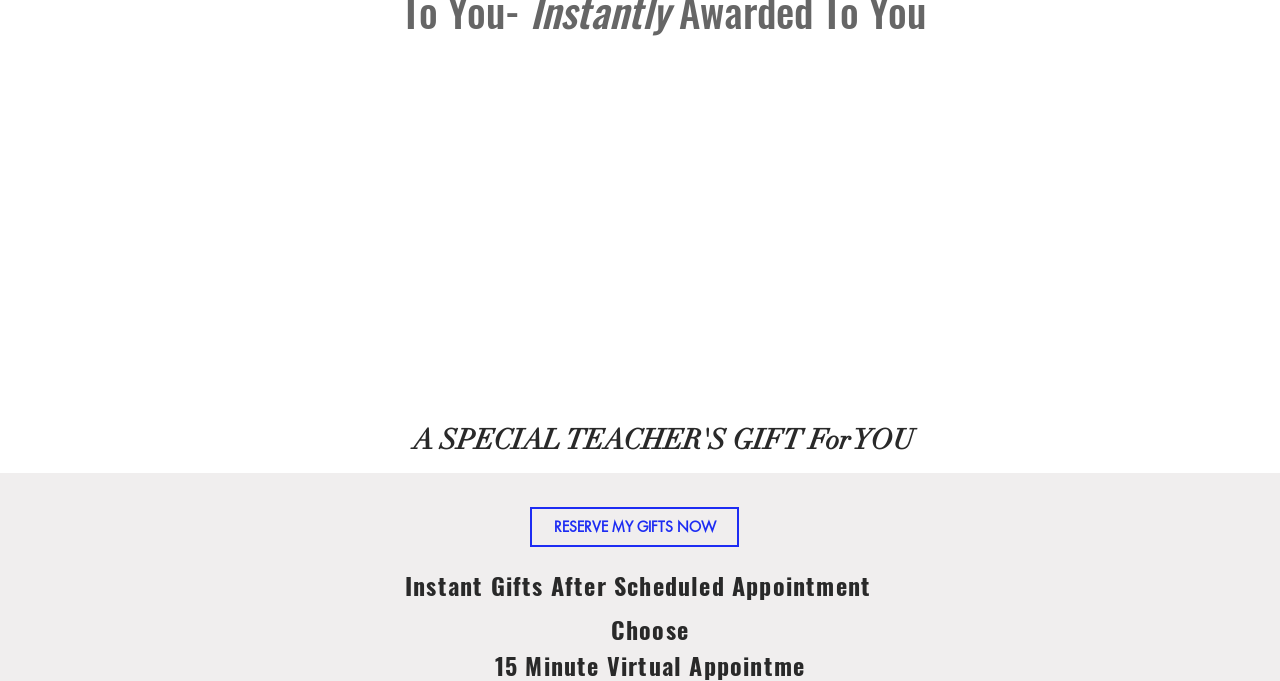Find the bounding box coordinates for the HTML element specified by: "RESERVE MY GIFTS NOW".

[0.414, 0.744, 0.577, 0.803]